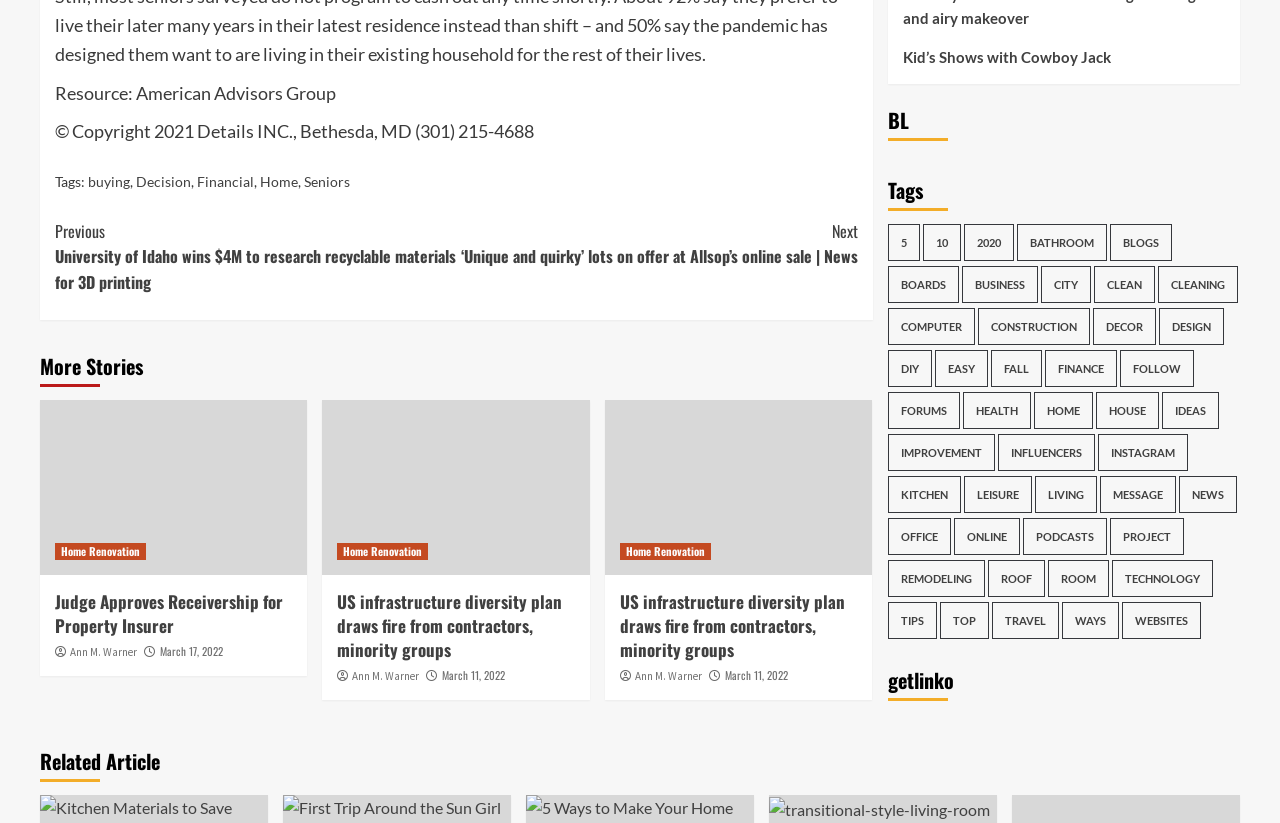Who is the author of the news article 'Judge Approves Receivership for Property Insurer'?
Can you offer a detailed and complete answer to this question?

The webpage has a link to the news article 'Judge Approves Receivership for Property Insurer' which is attributed to the author Ann M. Warner.